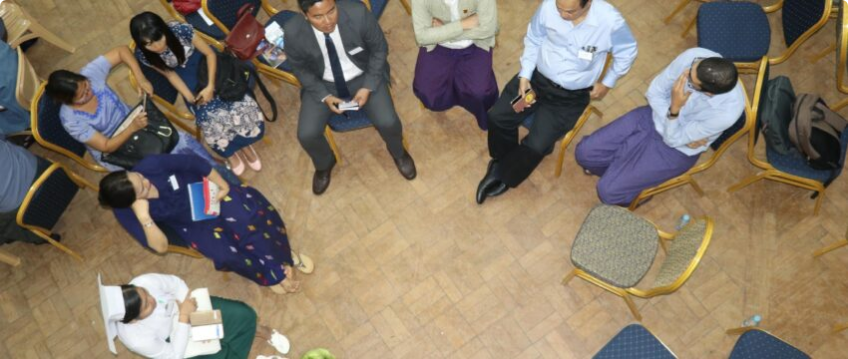What is the cultural context of the event?
Give a one-word or short-phrase answer derived from the screenshot.

Myanmar